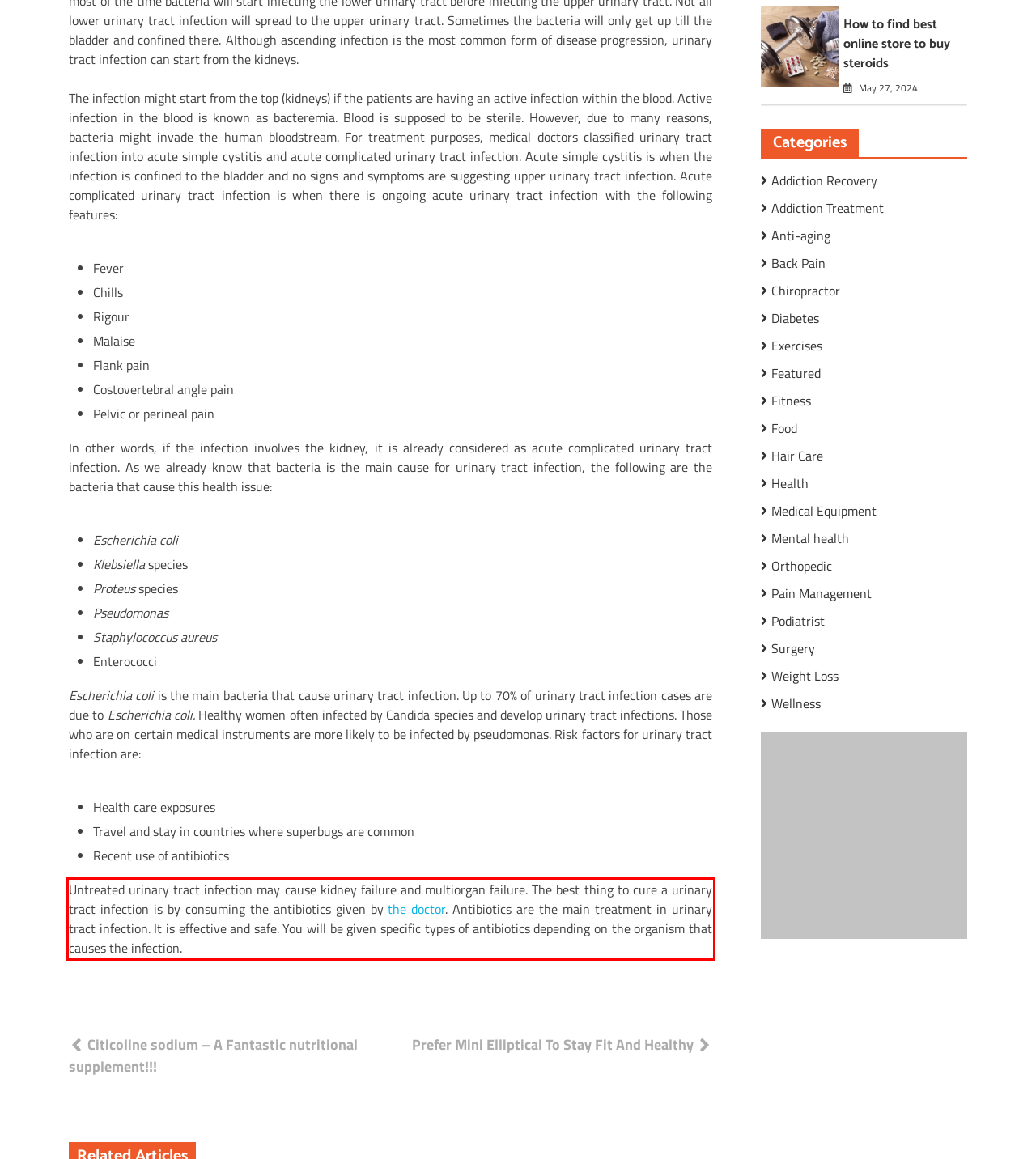By examining the provided screenshot of a webpage, recognize the text within the red bounding box and generate its text content.

Untreated urinary tract infection may cause kidney failure and multiorgan failure. The best thing to cure a urinary tract infection is by consuming the antibiotics given by the doctor. Antibiotics are the main treatment in urinary tract infection. It is effective and safe. You will be given specific types of antibiotics depending on the organism that causes the infection.